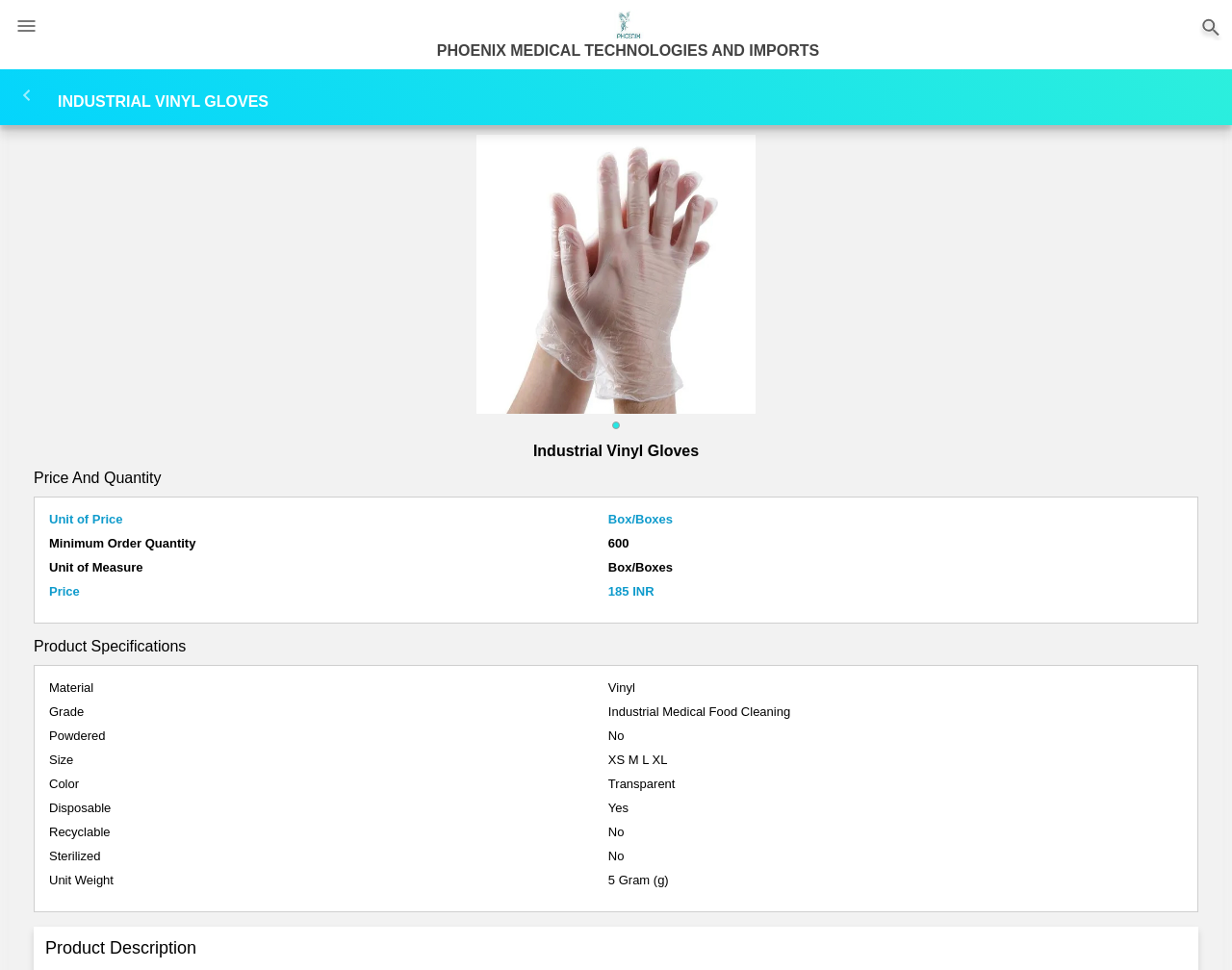What is the material of the industrial vinyl gloves?
Examine the webpage screenshot and provide an in-depth answer to the question.

I found the answer by looking at the 'Product Specifications' section, where it lists 'Material' as 'Vinyl'.